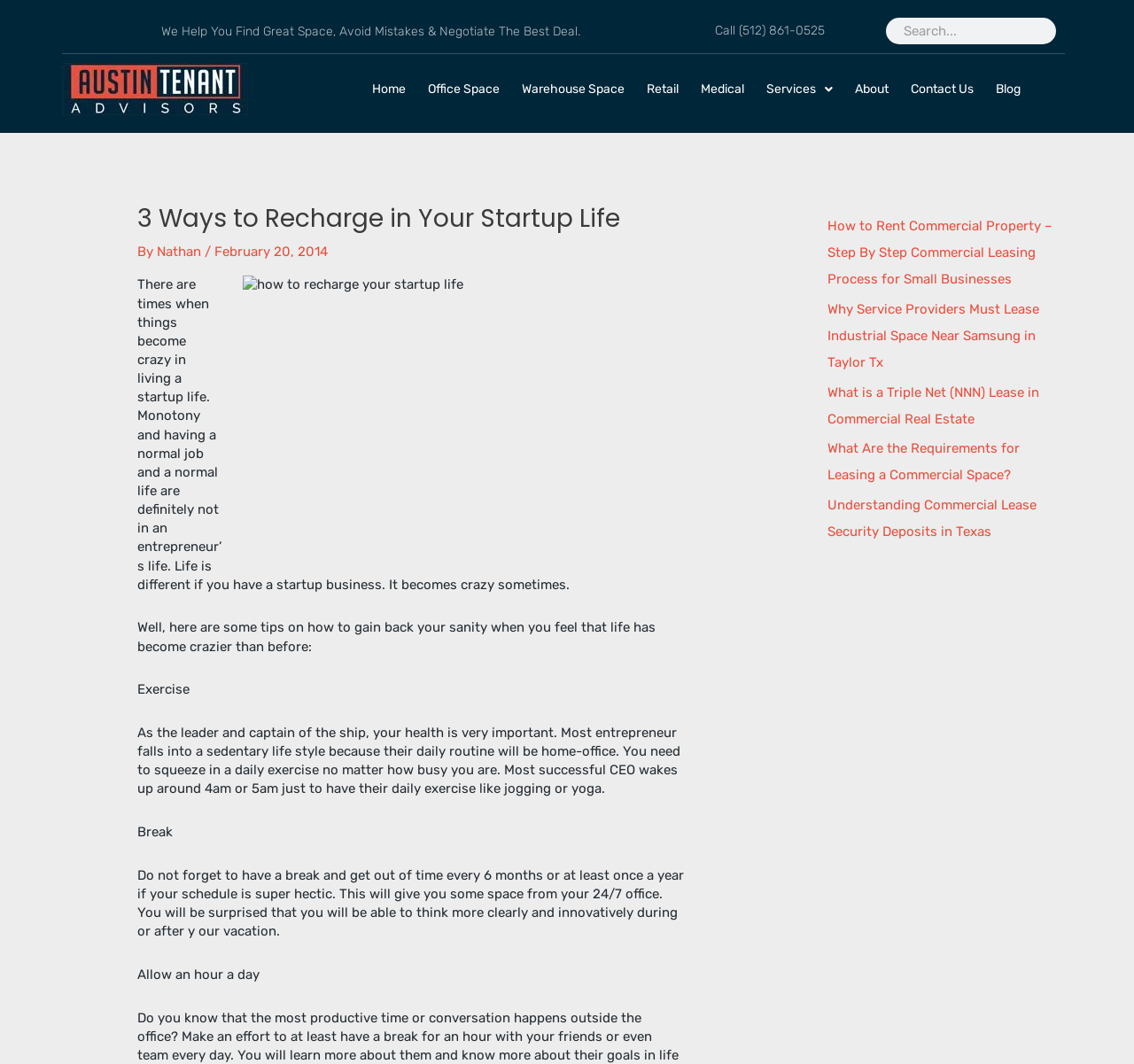Given the description "Office Space", determine the bounding box of the corresponding UI element.

[0.374, 0.073, 0.445, 0.095]